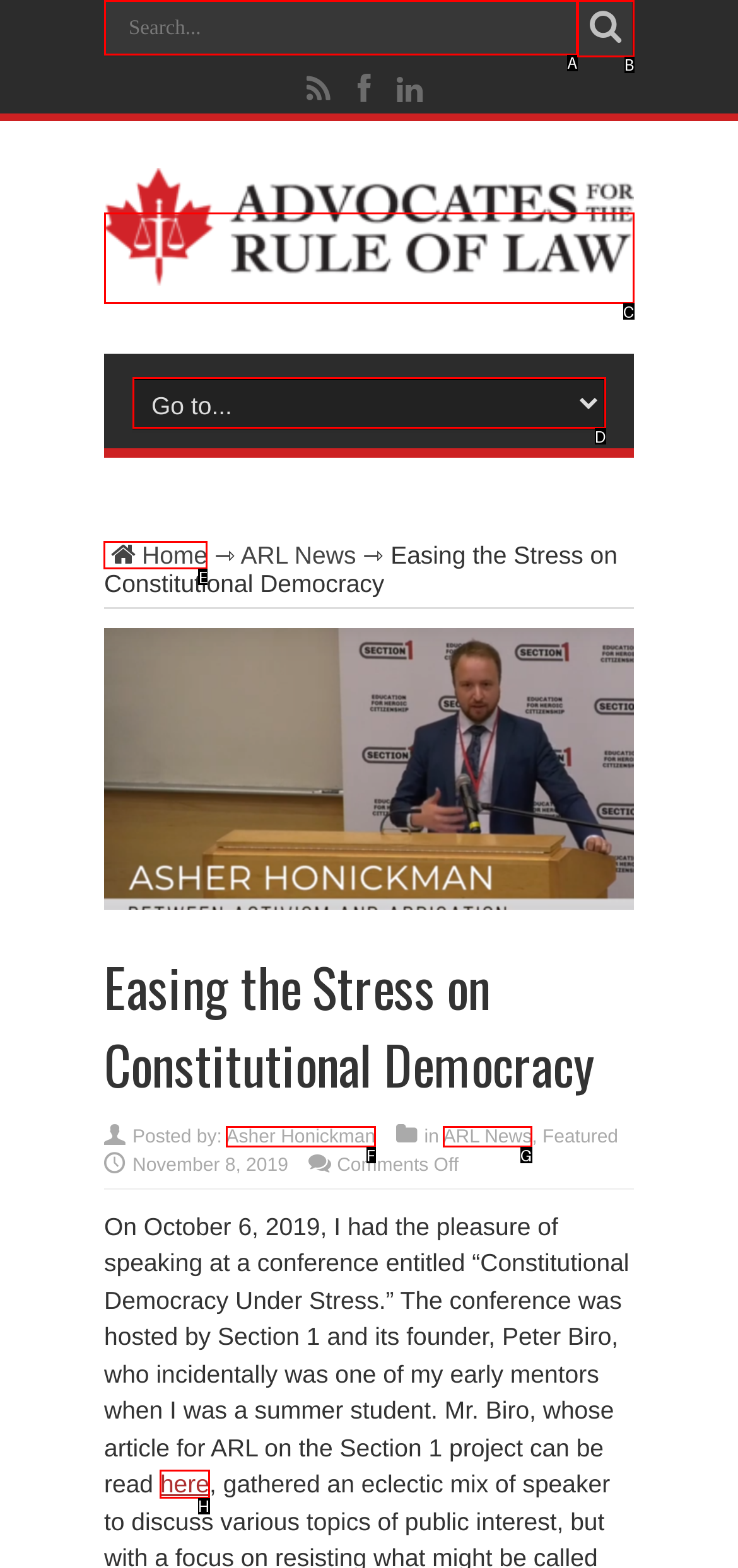Please indicate which HTML element to click in order to fulfill the following task: Click on the home button Respond with the letter of the chosen option.

E